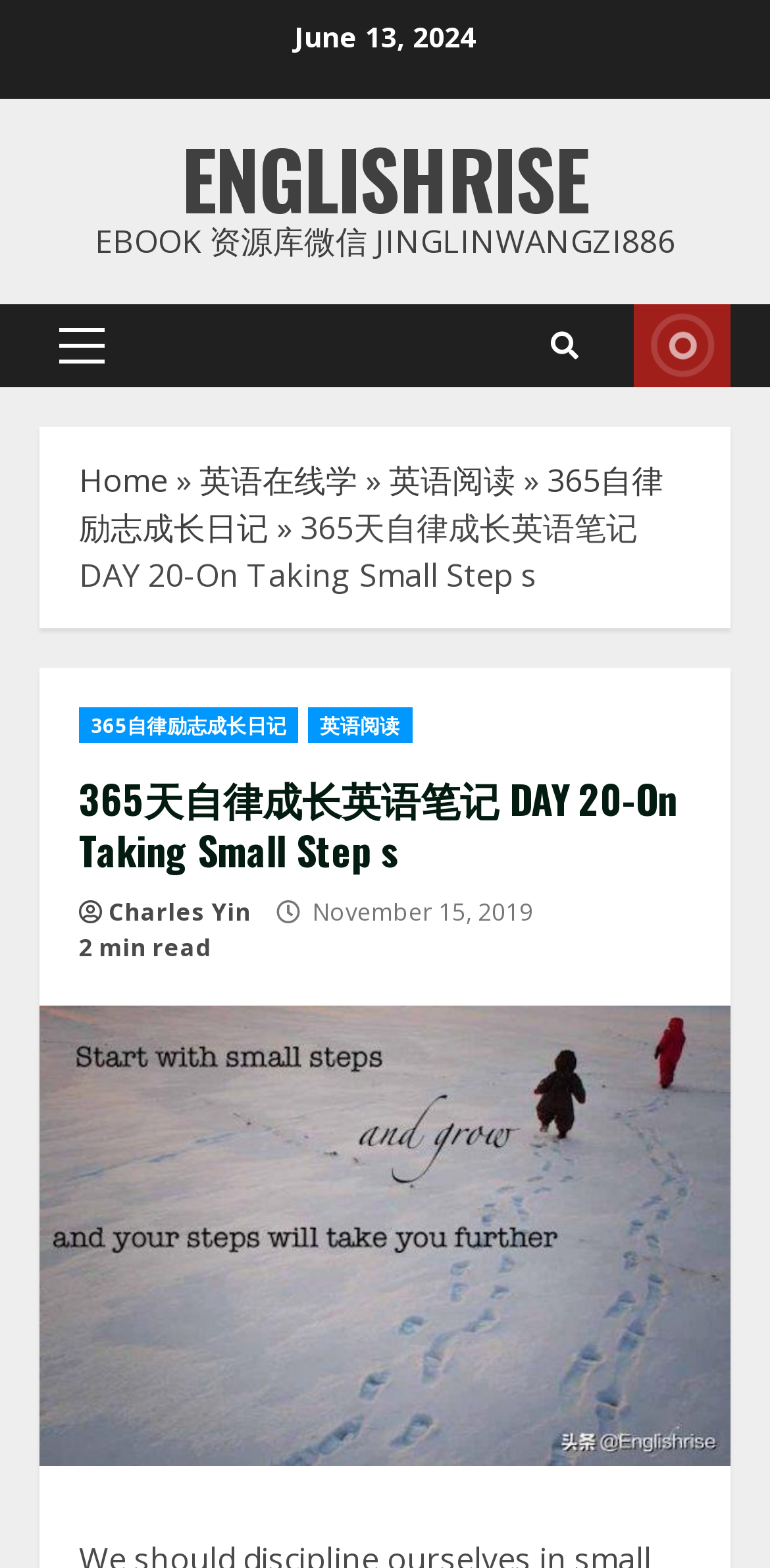Give an in-depth explanation of the webpage layout and content.

The webpage is a blog post titled "365天自律成长英语笔记 DAY 20-On Taking Small Step s" on the Englishrise platform. At the top, there is a date "June 13, 2024" and a link to "ENGLISHRISE" with a description "EBOOK 资源库微信 JINGLINWANGZI886" to its right. Below them, there is a primary menu with a link labeled "Primary Menu".

On the top-right corner, there is a search icon represented by "\uf002". To its left, there are several links, including "EBOOK", "Home", "英语在线学", "英语阅读", and "365自律励志成长日记". The links are arranged horizontally, with "Home" being the first one and "365自律励志成长日记" being the last one.

Below the links, there is a header section with a title "365天自律成长英语笔记 DAY 20-On Taking Small Step s". Within this section, there are links to "365自律励志成长日记" and "英语阅读", as well as a heading with the same title as the webpage. Below the heading, there is a link to the author "Charles Yin" and a publication date "November 15, 2019". To the right of the publication date, there is a text "2 min read" indicating the estimated reading time.

At the bottom of the webpage, there is a large image related to the blog post, taking up most of the width.